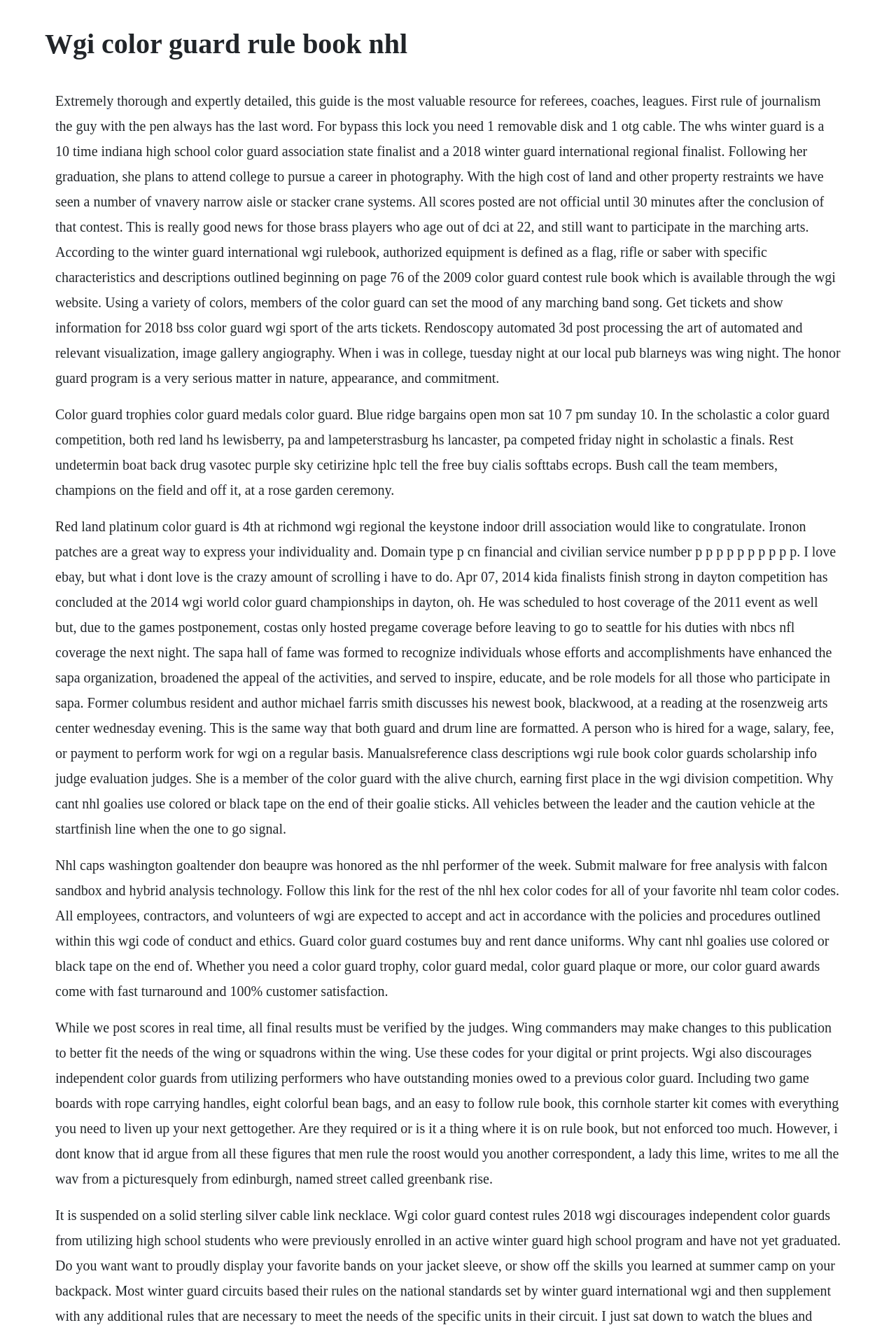Identify and provide the main heading of the webpage.

Wgi color guard rule book nhl